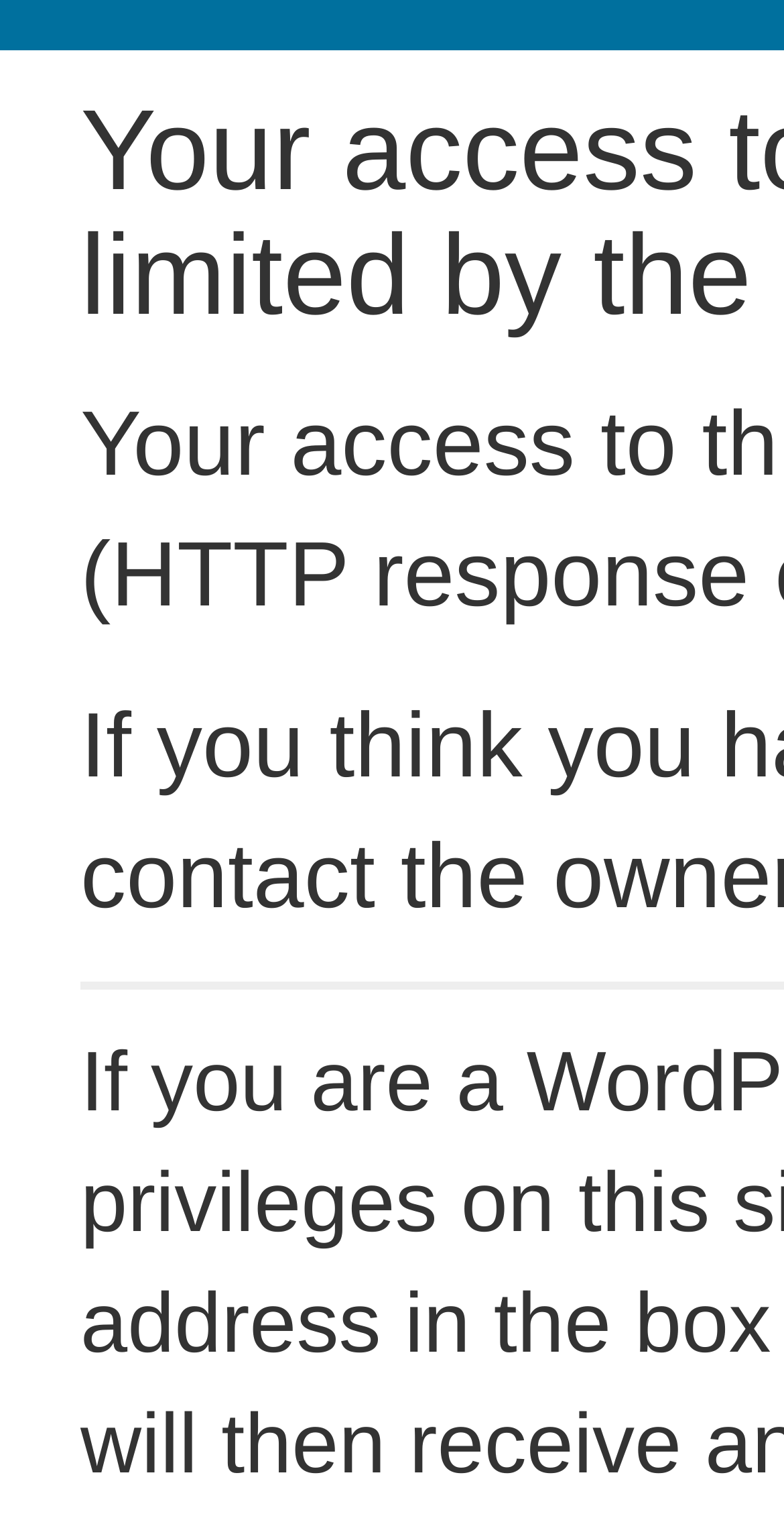Generate the text content of the main headline of the webpage.

Your access to this site has been limited by the site owner